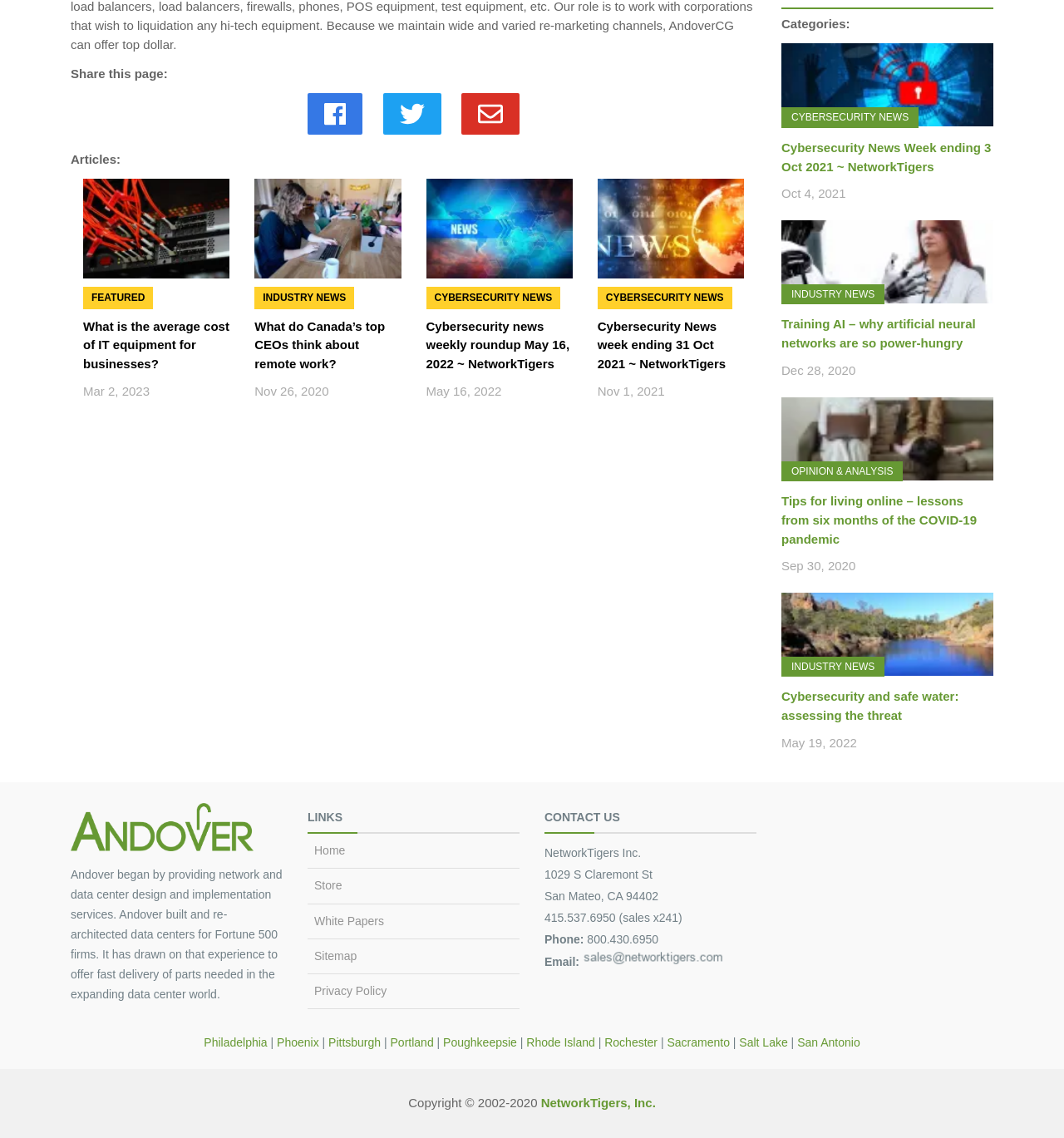Identify the bounding box coordinates of the element to click to follow this instruction: 'Go to home page'. Ensure the coordinates are four float values between 0 and 1, provided as [left, top, right, bottom].

[0.295, 0.742, 0.324, 0.753]